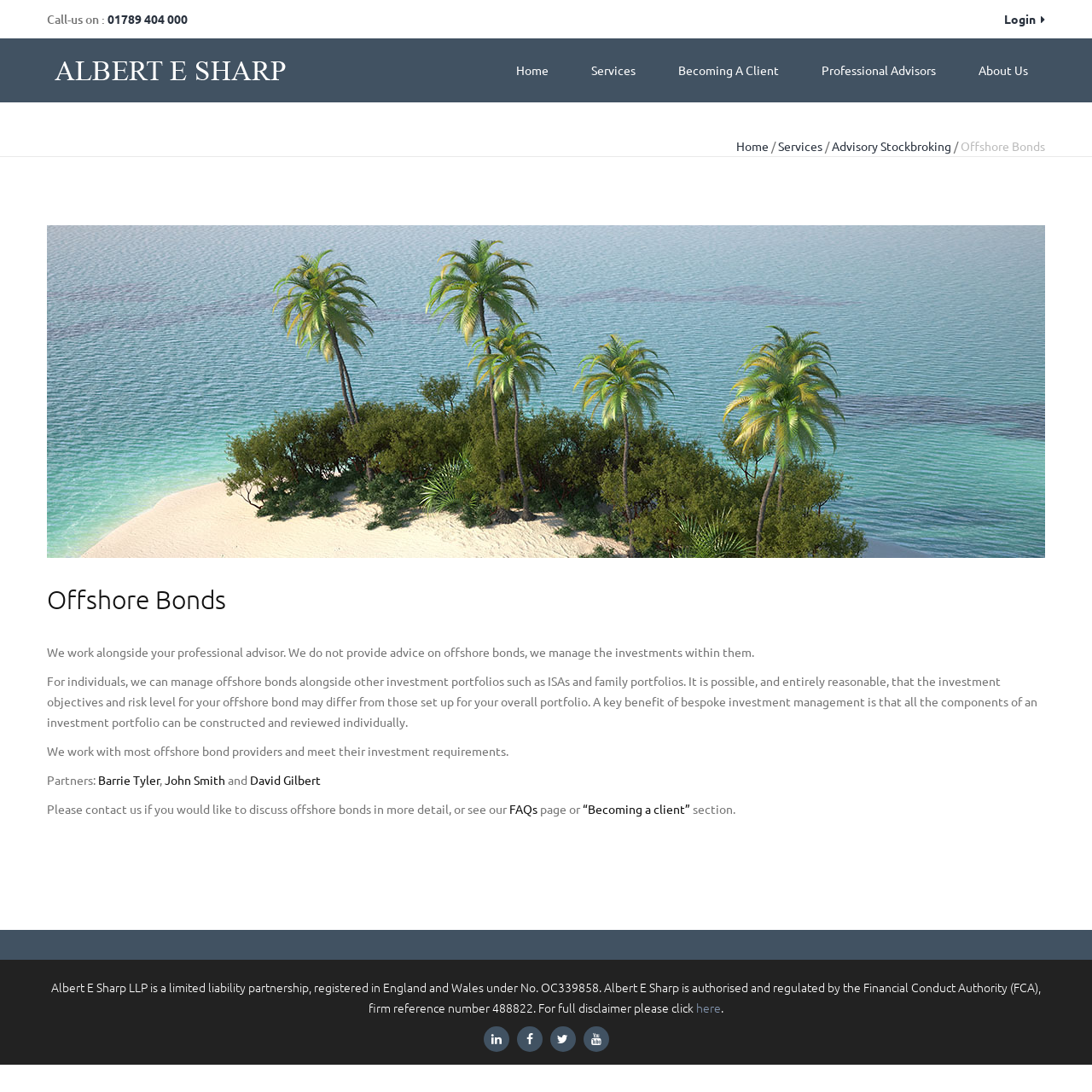What is the phone number to call?
Using the image provided, answer with just one word or phrase.

01789 404 000